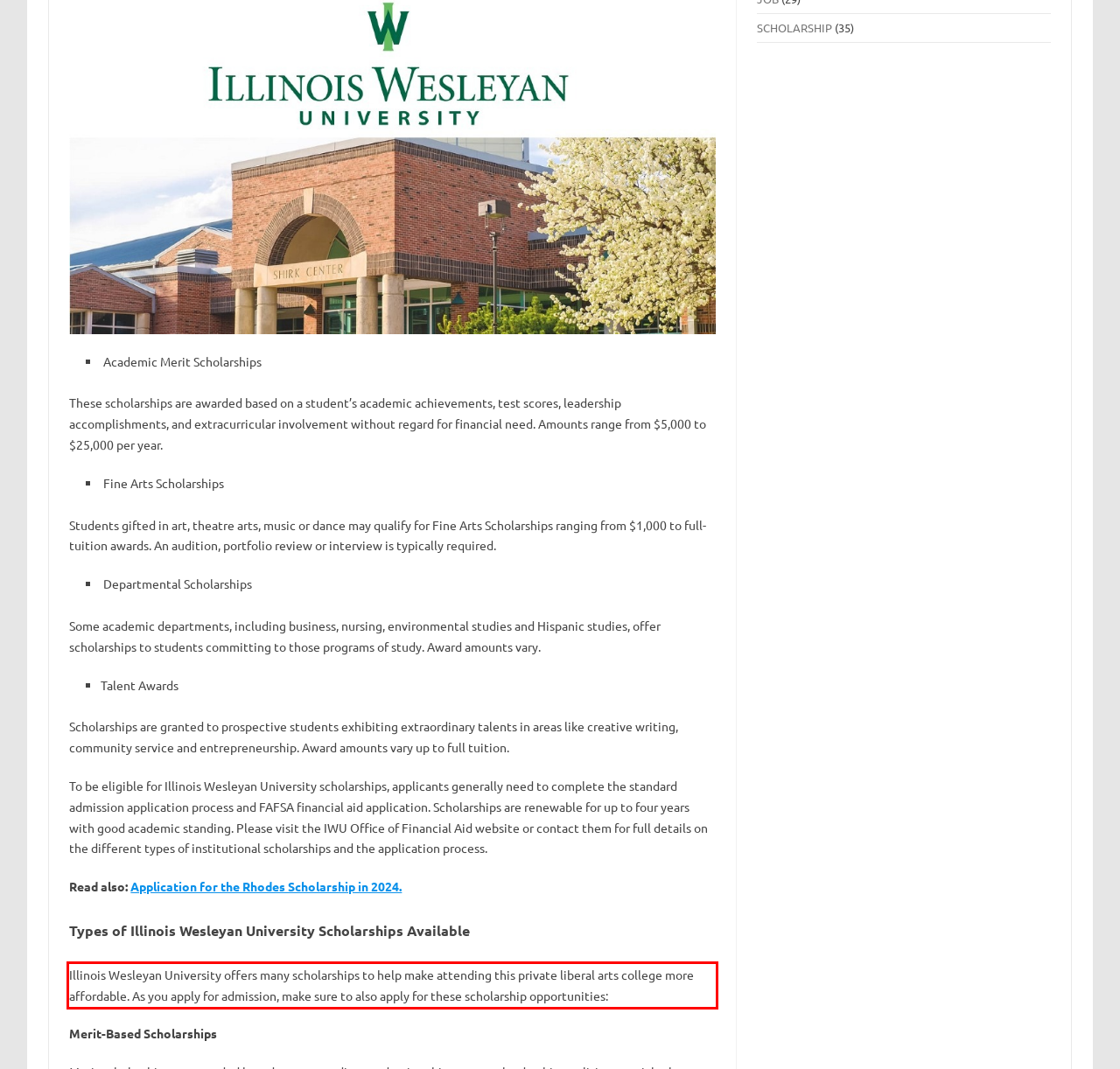You have a screenshot of a webpage with a red bounding box. Use OCR to generate the text contained within this red rectangle.

Illinois Wesleyan University offers many scholarships to help make attending this private liberal arts college more affordable. As you apply for admission, make sure to also apply for these scholarship opportunities: